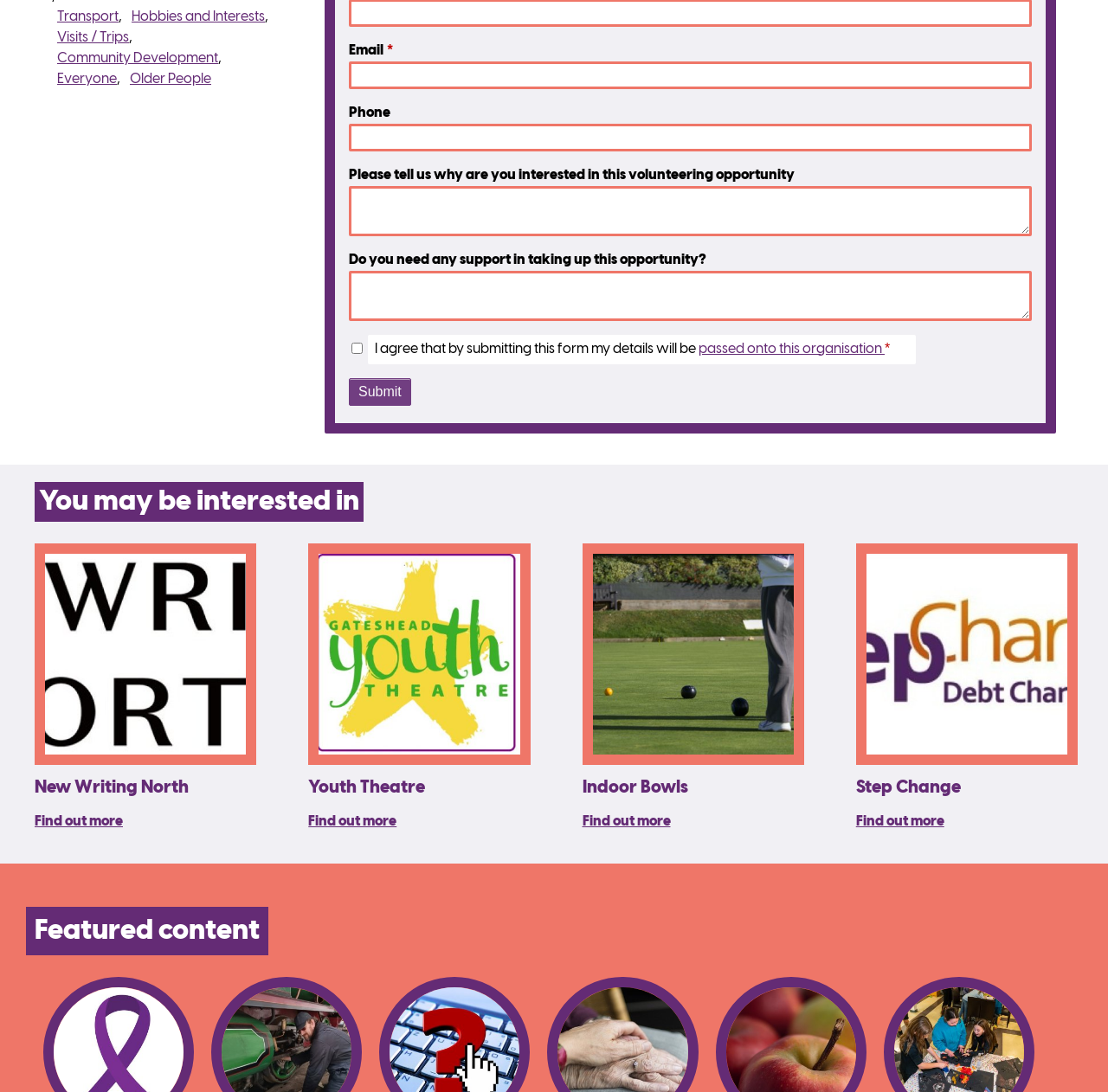Determine the bounding box coordinates of the element's region needed to click to follow the instruction: "Click the 'Submit' button". Provide these coordinates as four float numbers between 0 and 1, formatted as [left, top, right, bottom].

[0.315, 0.346, 0.371, 0.371]